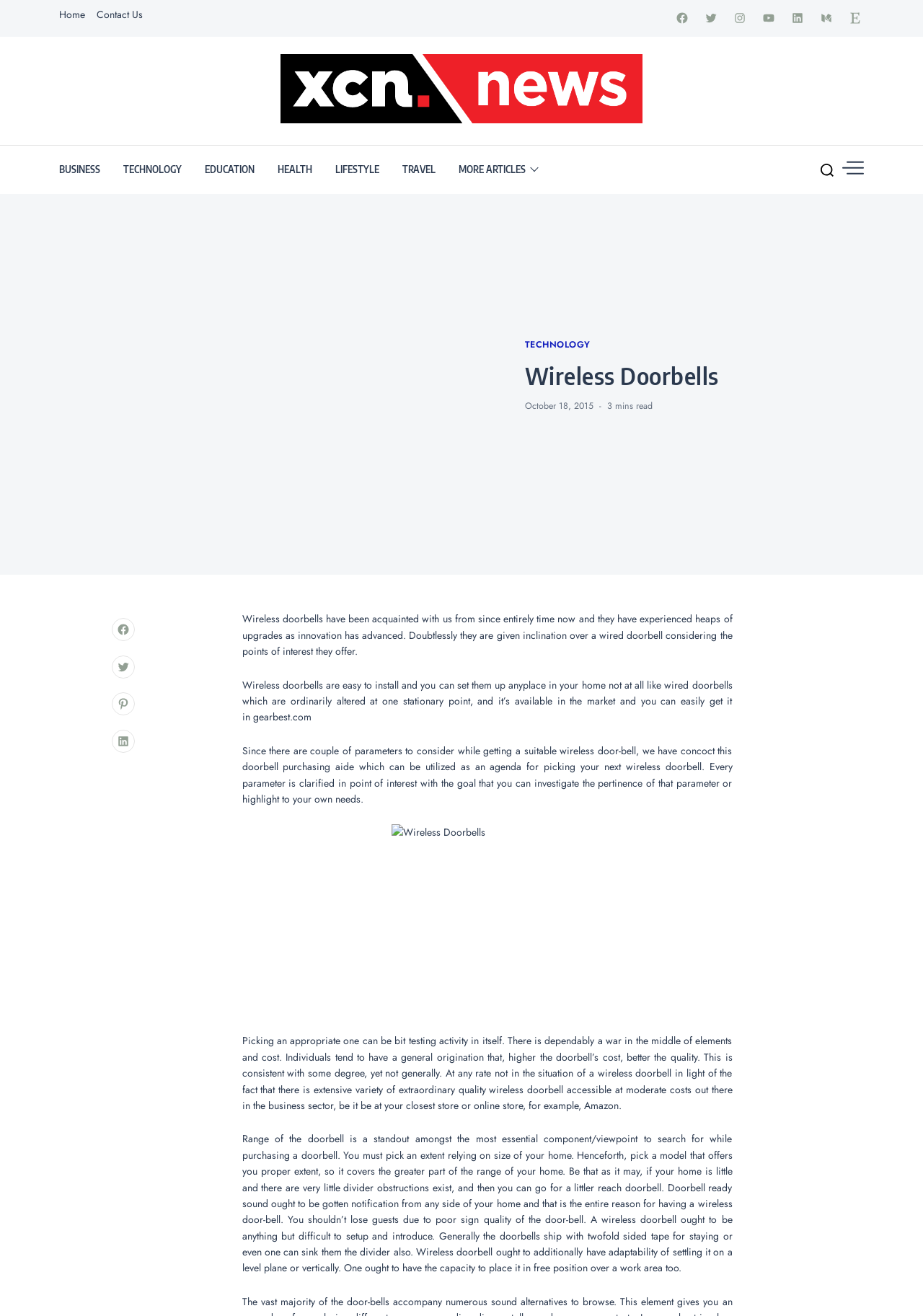Please provide a comprehensive response to the question based on the details in the image: What is the date of the article?

The date of the article can be found by looking at the link 'October 18, 2015' which is located at [0.569, 0.304, 0.643, 0.314] and is a child element of the article element at [0.064, 0.183, 0.936, 0.402].